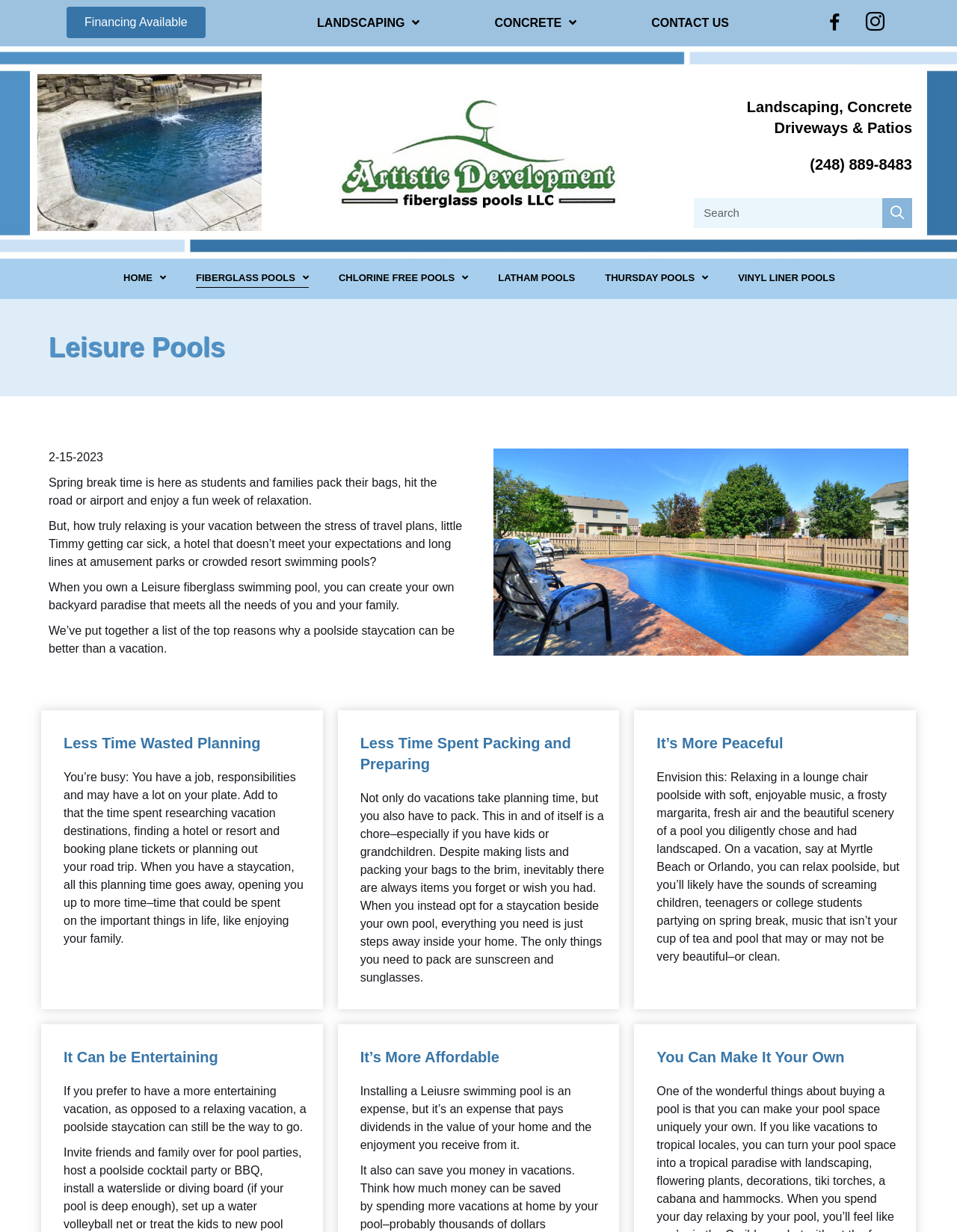Please identify the bounding box coordinates of the element that needs to be clicked to execute the following command: "View 'LANDSCAPING' options". Provide the bounding box using four float numbers between 0 and 1, formatted as [left, top, right, bottom].

[0.292, 0.005, 0.478, 0.033]